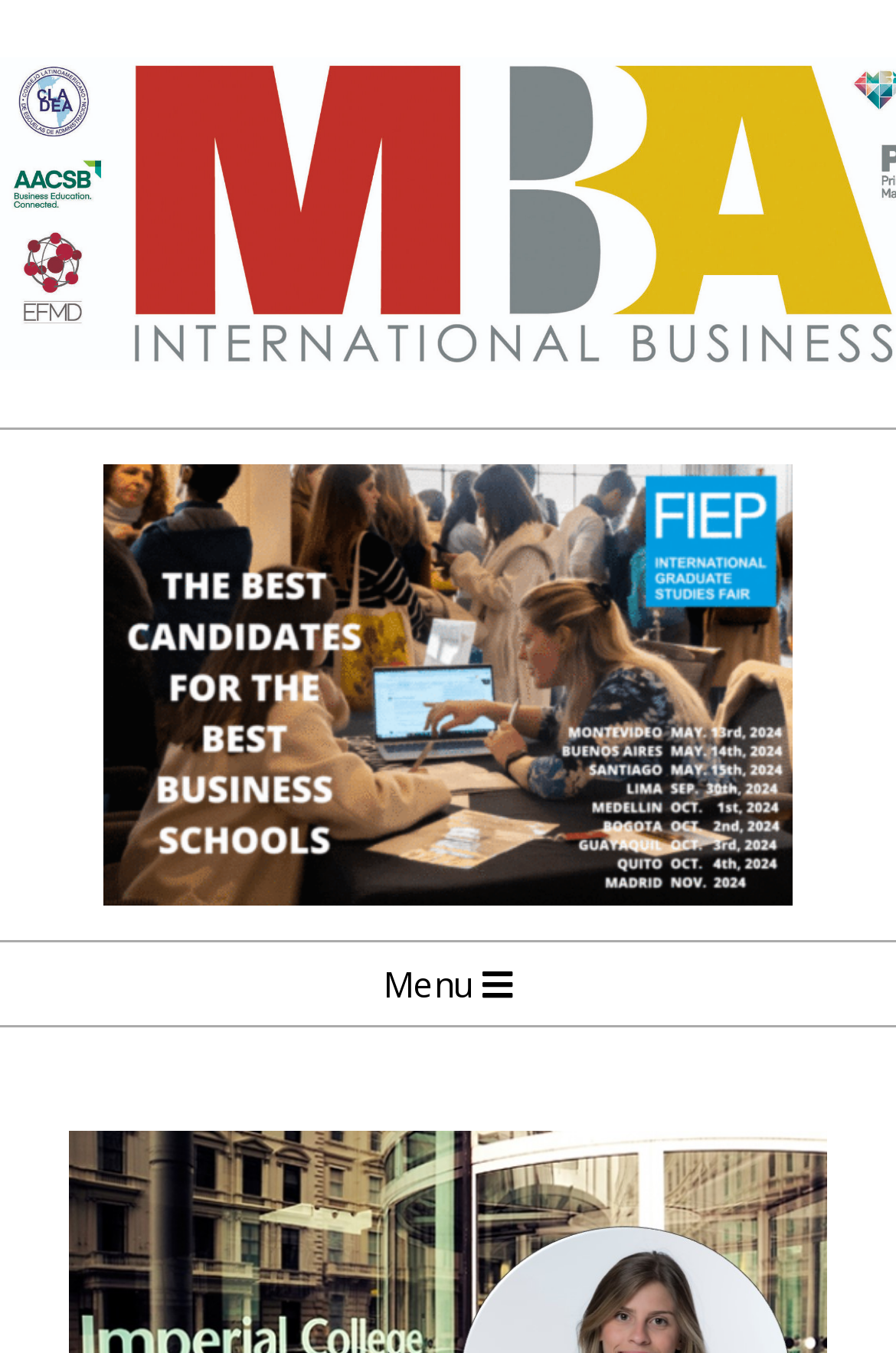Extract the bounding box coordinates for the UI element described as: "Menu".

[0.0, 0.696, 1.0, 0.758]